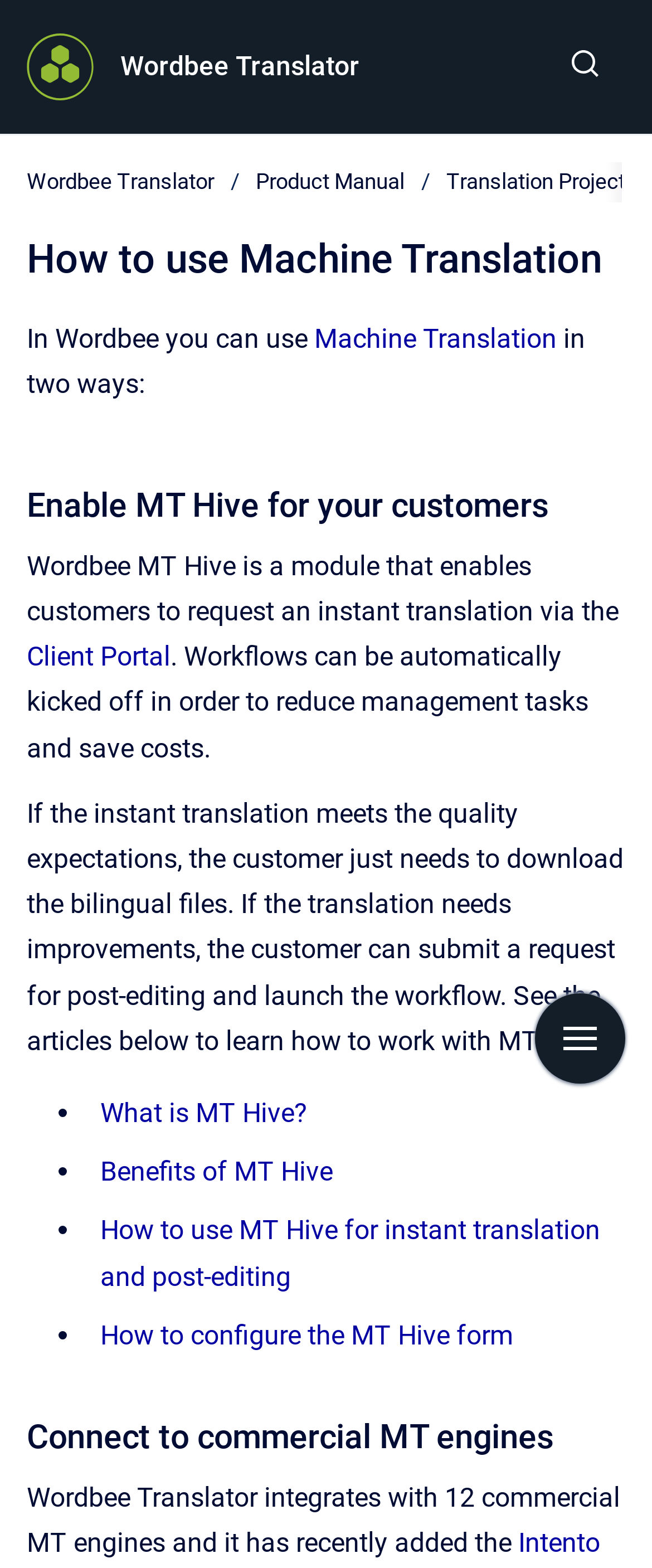Please extract the webpage's main title and generate its text content.

How to use Machine Translation